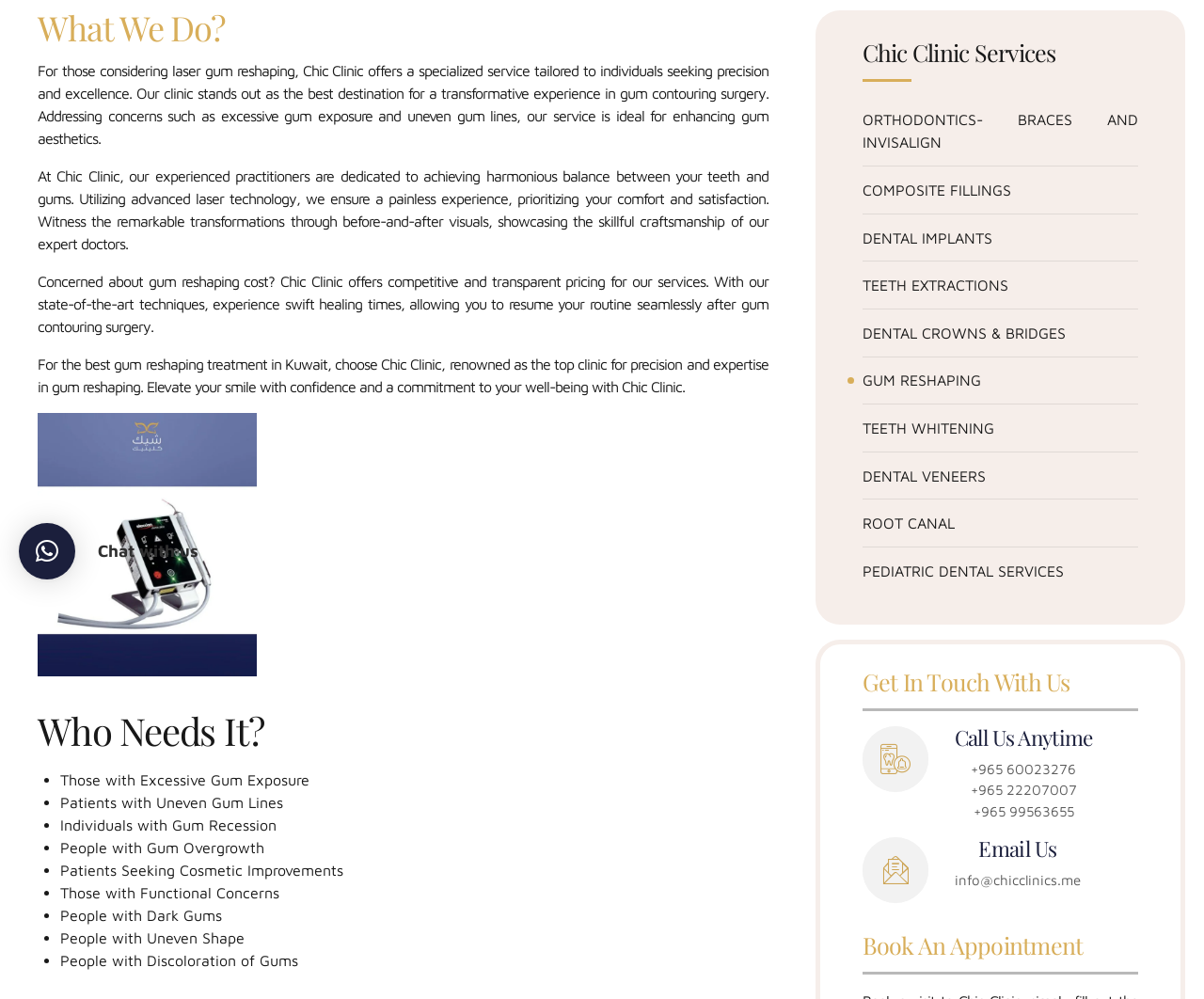Highlight the bounding box of the UI element that corresponds to this description: "parent_node: Email Us title="Email Us"".

[0.716, 0.838, 0.771, 0.904]